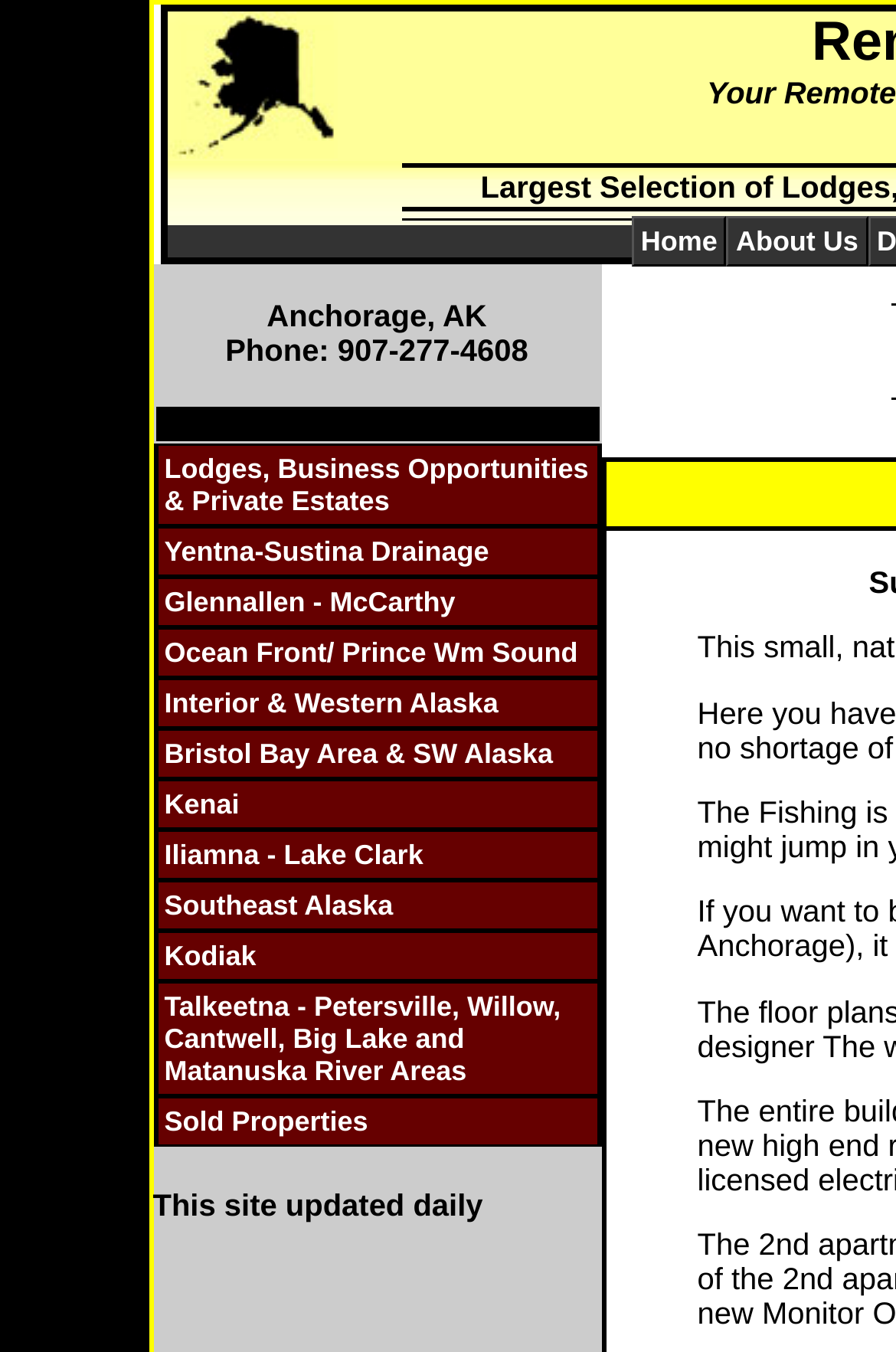Using the information in the image, give a comprehensive answer to the question: 
What is the main purpose of this website?

Based on the links and layout of the webpage, it appears to be a website for Alaska's Remote Properties LLC, which suggests that the main purpose of the website is to showcase and facilitate the buying and selling of remote properties in Alaska.